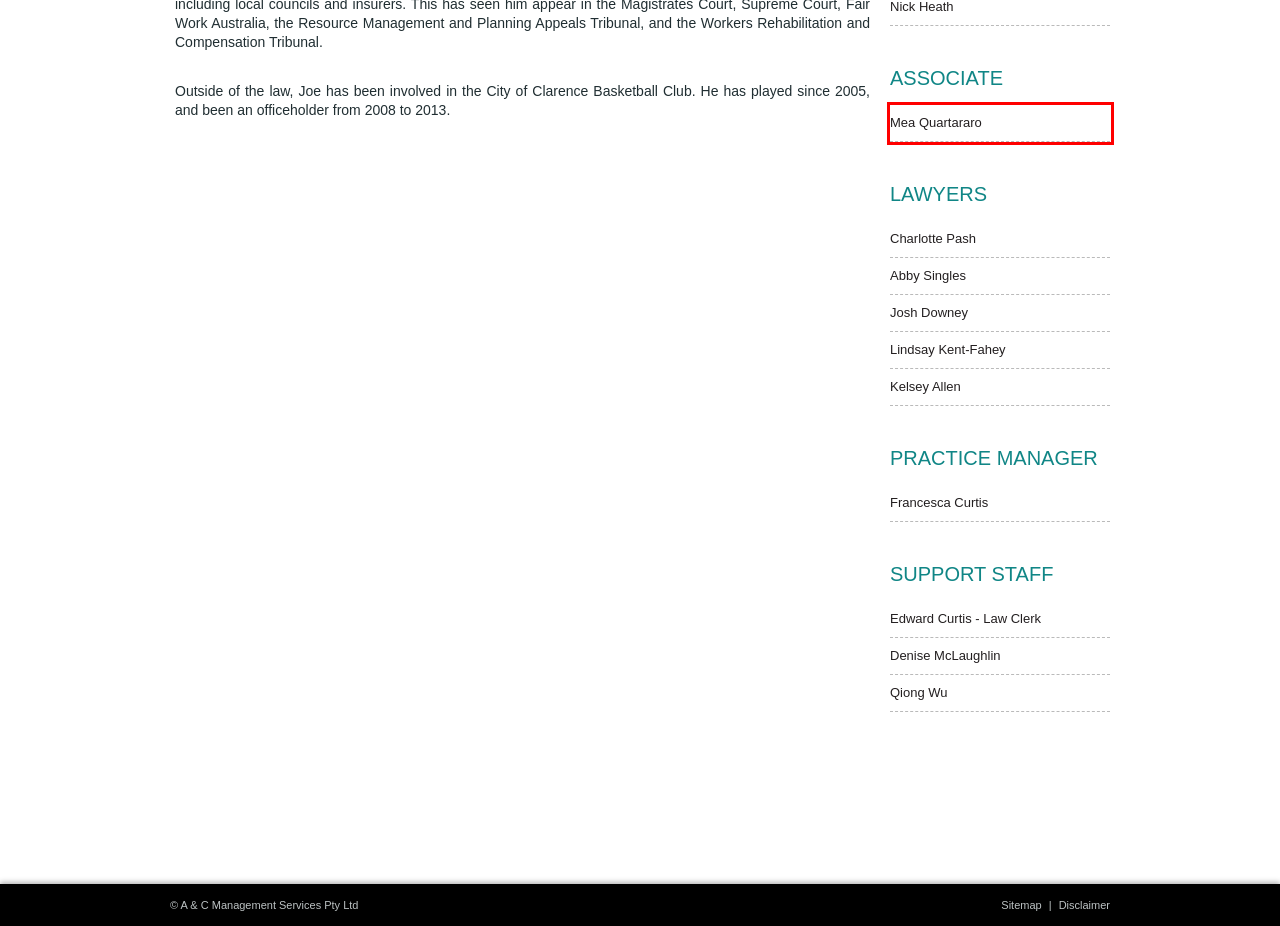Examine the screenshot of a webpage featuring a red bounding box and identify the best matching webpage description for the new page that results from clicking the element within the box. Here are the options:
A. Kelsey Allen : Abetz Curtis Hobart Lawyers
B. Denise McLaughlin : Abetz Curtis Hobart Lawyers
C. Mea Quartararo : Abetz Curtis Hobart Lawyers
D. Abby Singles : Abetz Curtis Hobart Lawyers
E. Charlotte Pash : Abetz Curtis Hobart Lawyers
F. Edward Curtis : Abetz Curtis Hobart Lawyers
G. Disclaimer : Abetz Curtis Hobart Lawyers
H. Sitemap : Abetz Curtis Hobart Lawyers

C